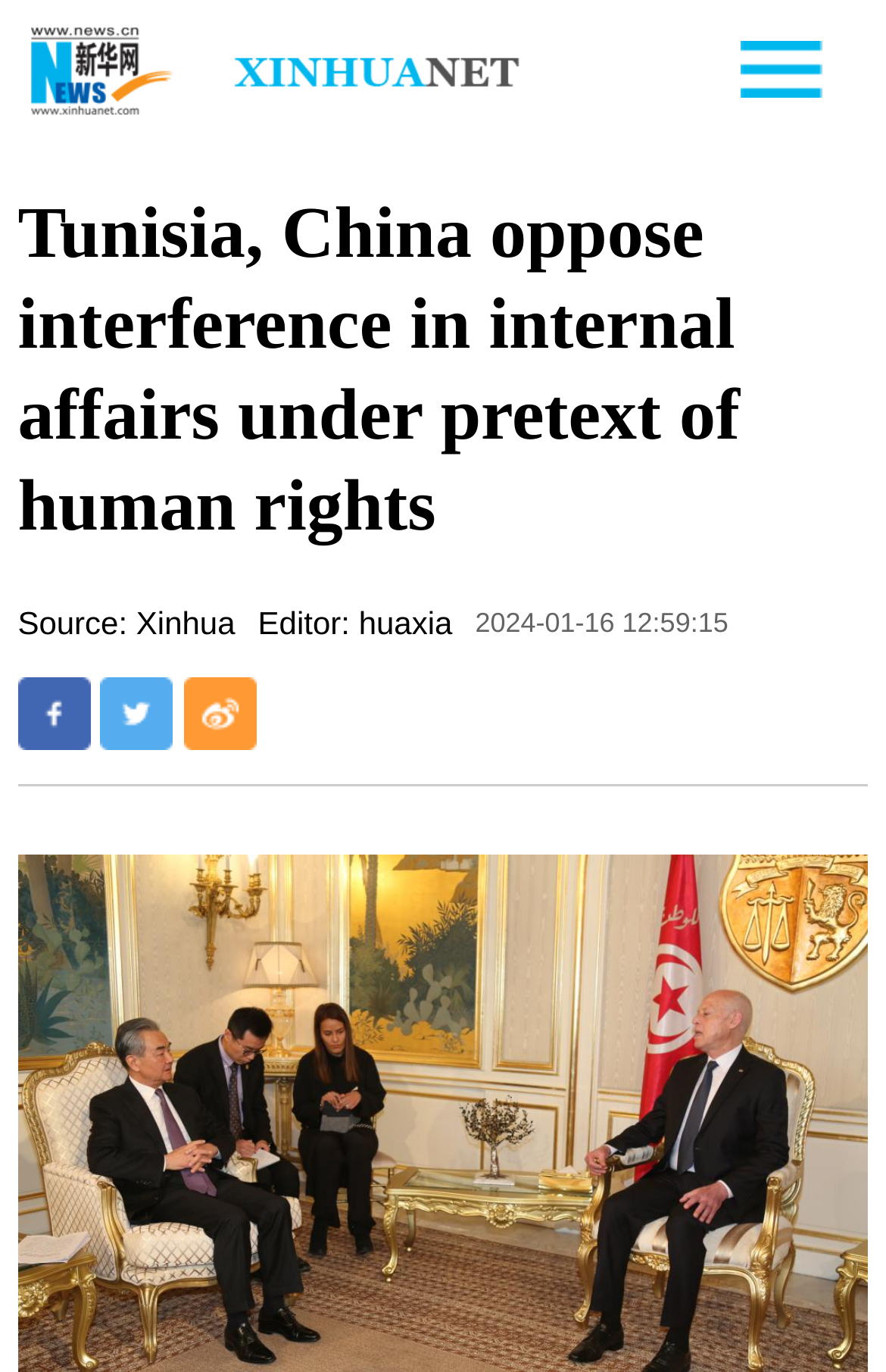Give a succinct answer to this question in a single word or phrase: 
What is the source of the article?

Xinhua